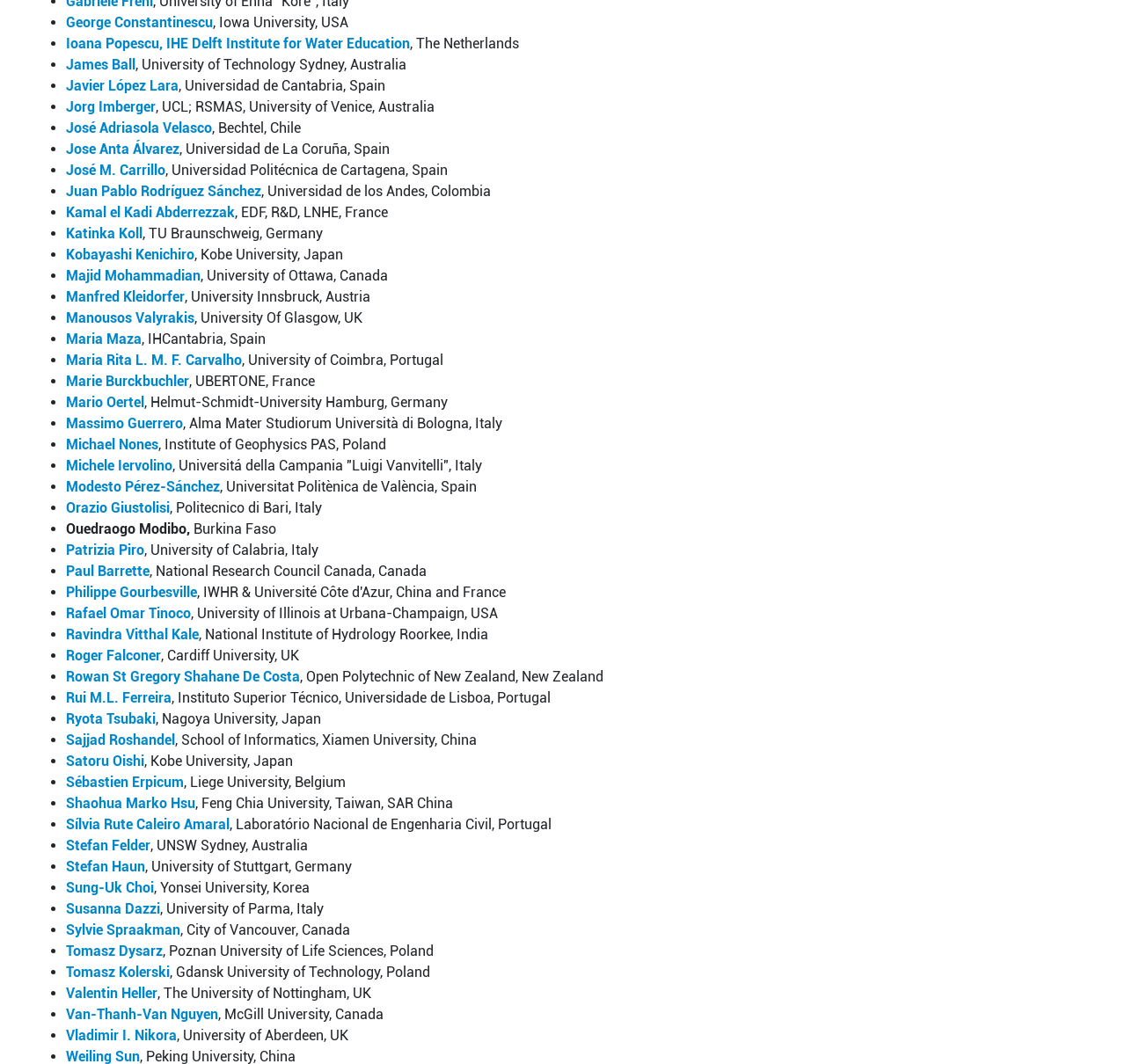What is the vertical position of the link 'James Ball' relative to the link 'George Constantinescu'?
Answer with a single word or short phrase according to what you see in the image.

below